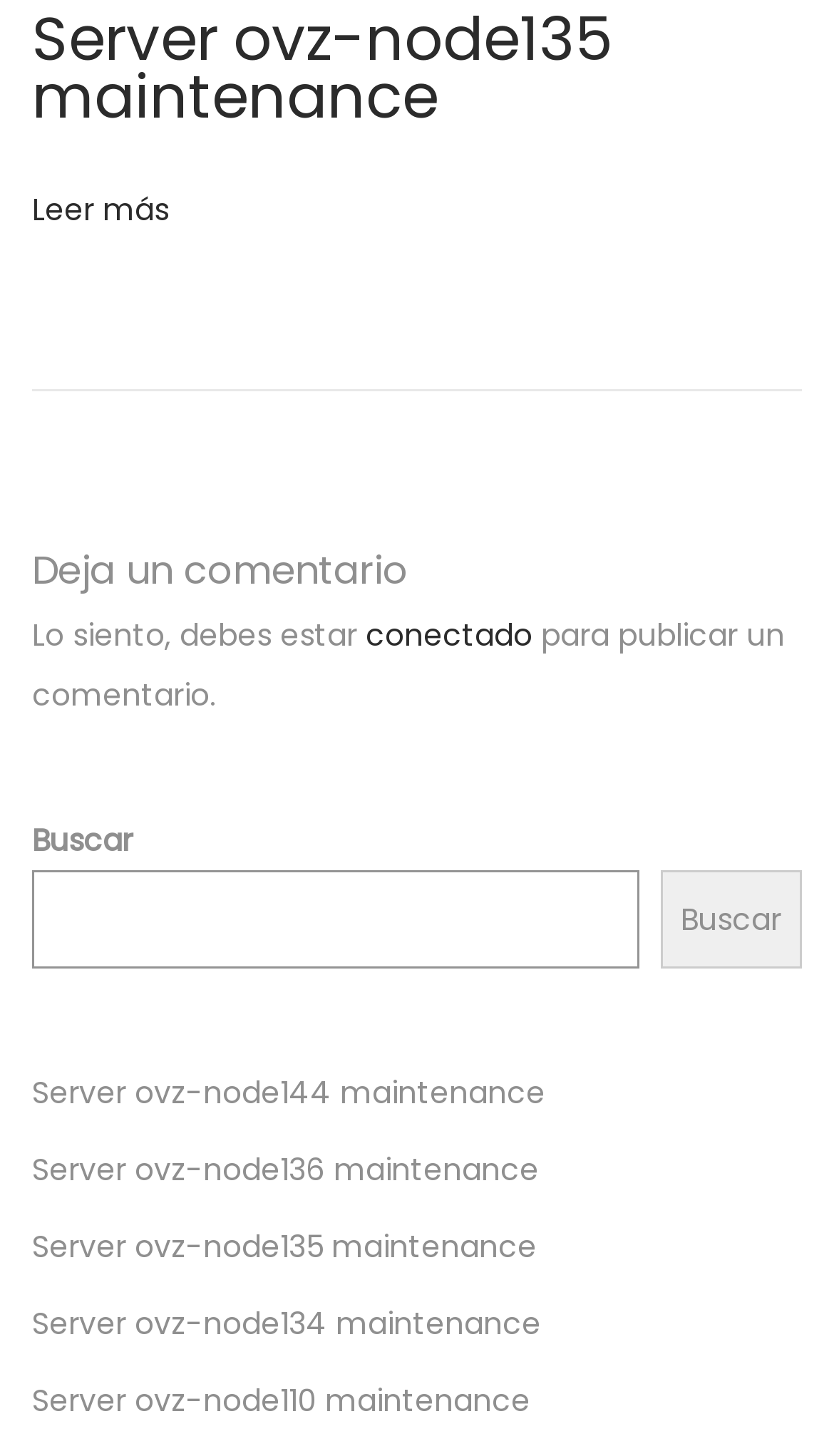Specify the bounding box coordinates of the element's region that should be clicked to achieve the following instruction: "Click on 'Buscar'". The bounding box coordinates consist of four float numbers between 0 and 1, in the format [left, top, right, bottom].

[0.791, 0.598, 0.962, 0.665]